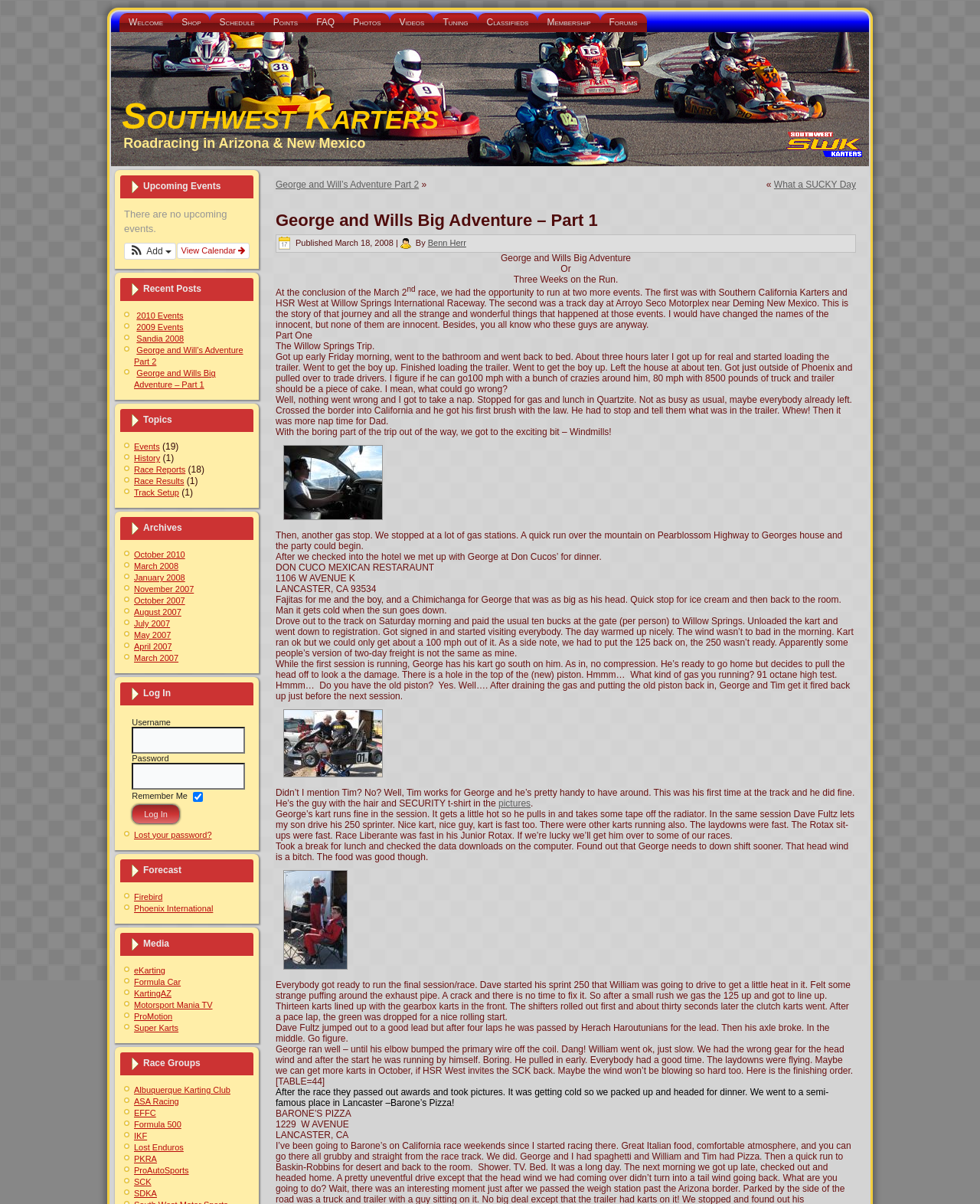Please determine the bounding box coordinates of the element to click in order to execute the following instruction: "view comparisons". The coordinates should be four float numbers between 0 and 1, specified as [left, top, right, bottom].

None